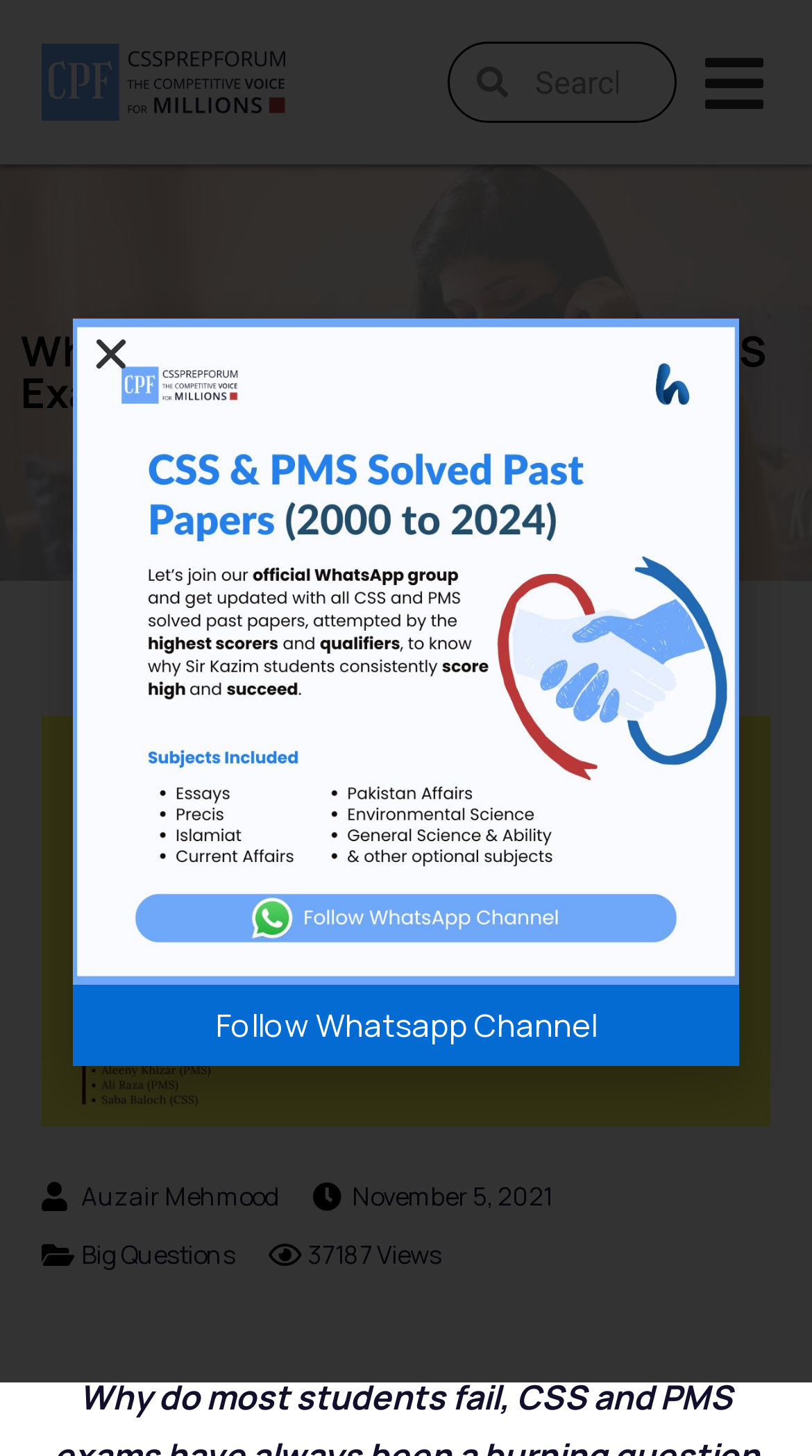Identify the bounding box for the UI element that is described as follows: "Auzair Mehmood".

[0.051, 0.802, 0.344, 0.842]